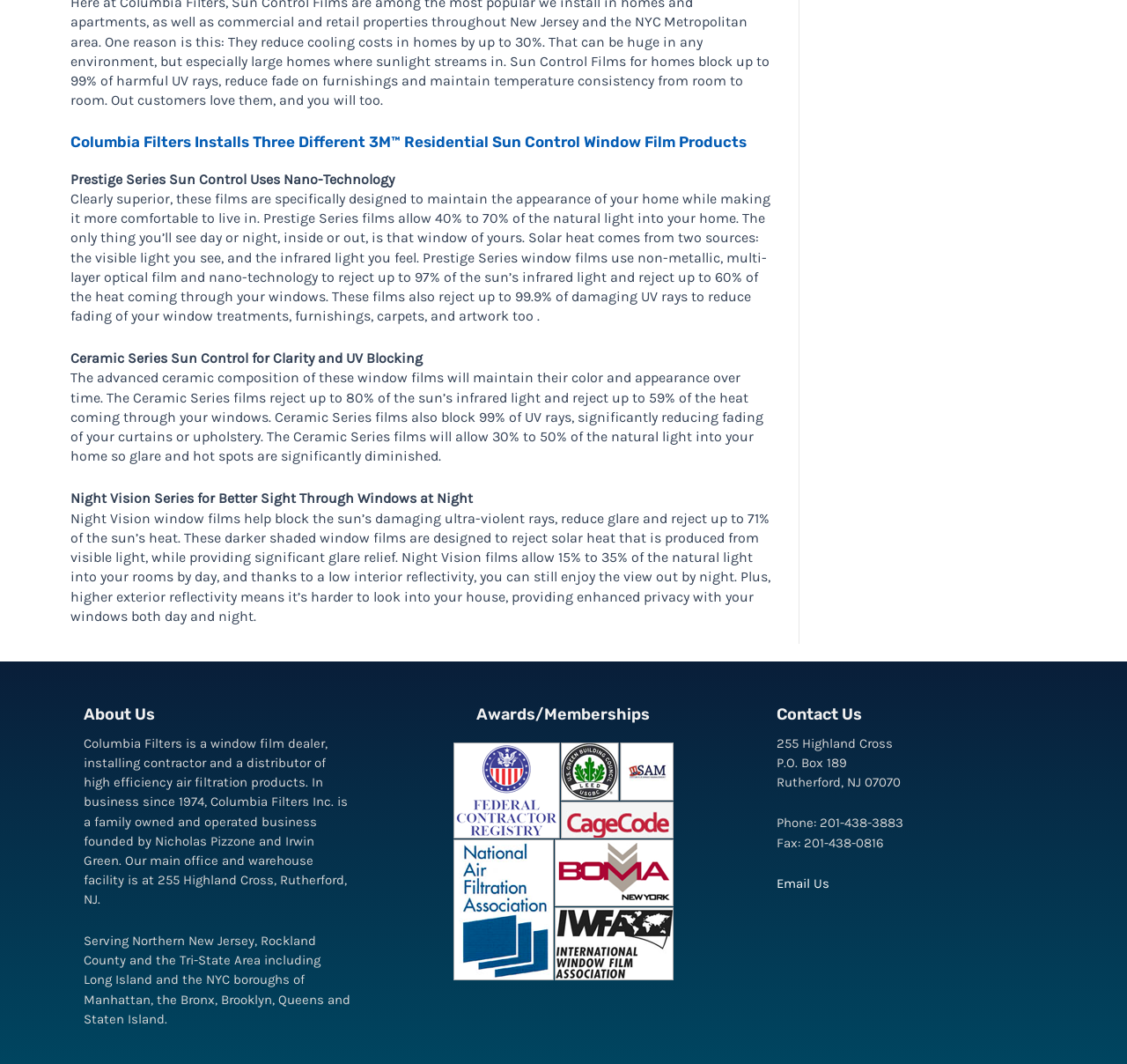Given the description: "Email Us", determine the bounding box coordinates of the UI element. The coordinates should be formatted as four float numbers between 0 and 1, [left, top, right, bottom].

[0.689, 0.823, 0.736, 0.838]